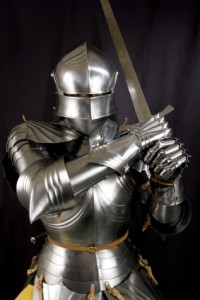What is the purpose of the layered protective elements on the armor?
Craft a detailed and extensive response to the question.

The various protective elements layered on the armor are designed to provide maximum defense, which is essential for a knight's survival in medieval warfare, and the intricate design of the armor reflects the importance of protection in battle.